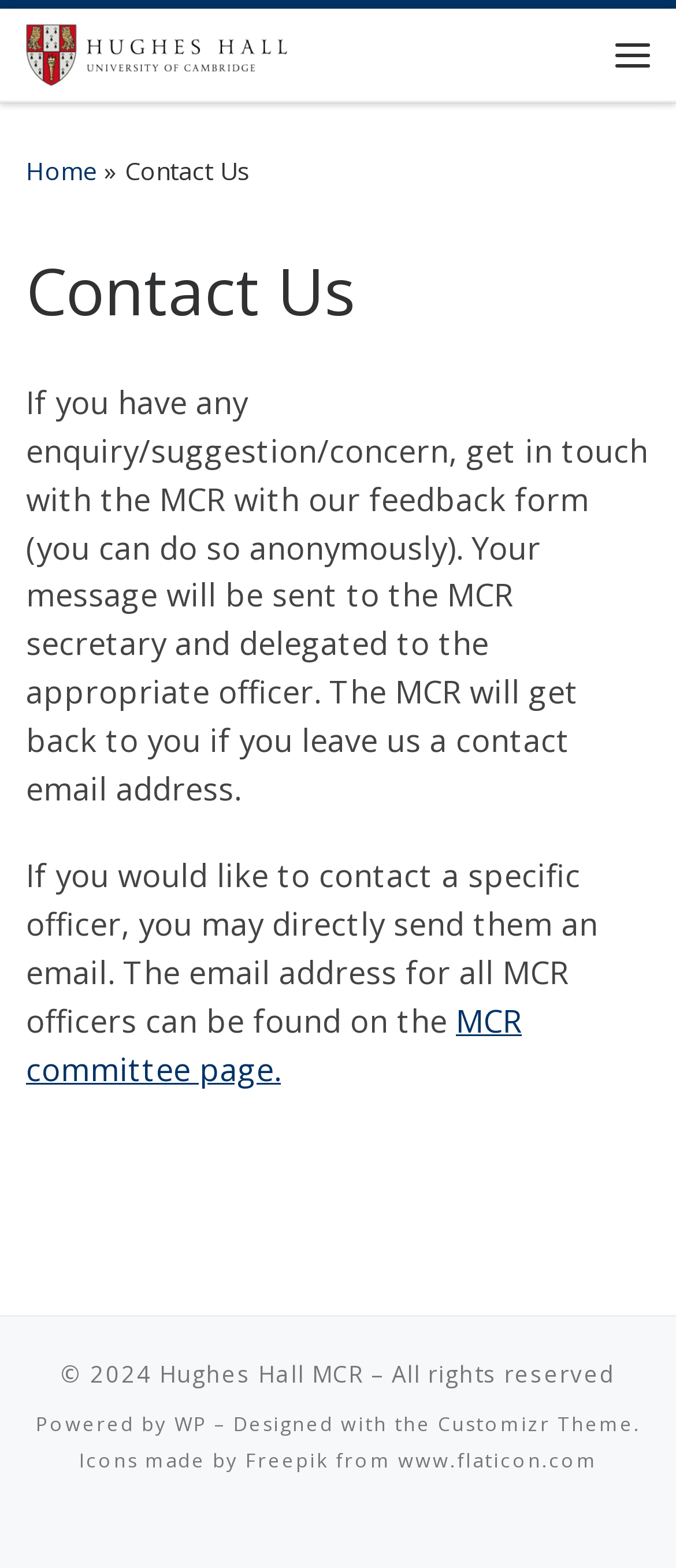Pinpoint the bounding box coordinates of the clickable element needed to complete the instruction: "Click the 'WP' link". The coordinates should be provided as four float numbers between 0 and 1: [left, top, right, bottom].

[0.258, 0.9, 0.306, 0.916]